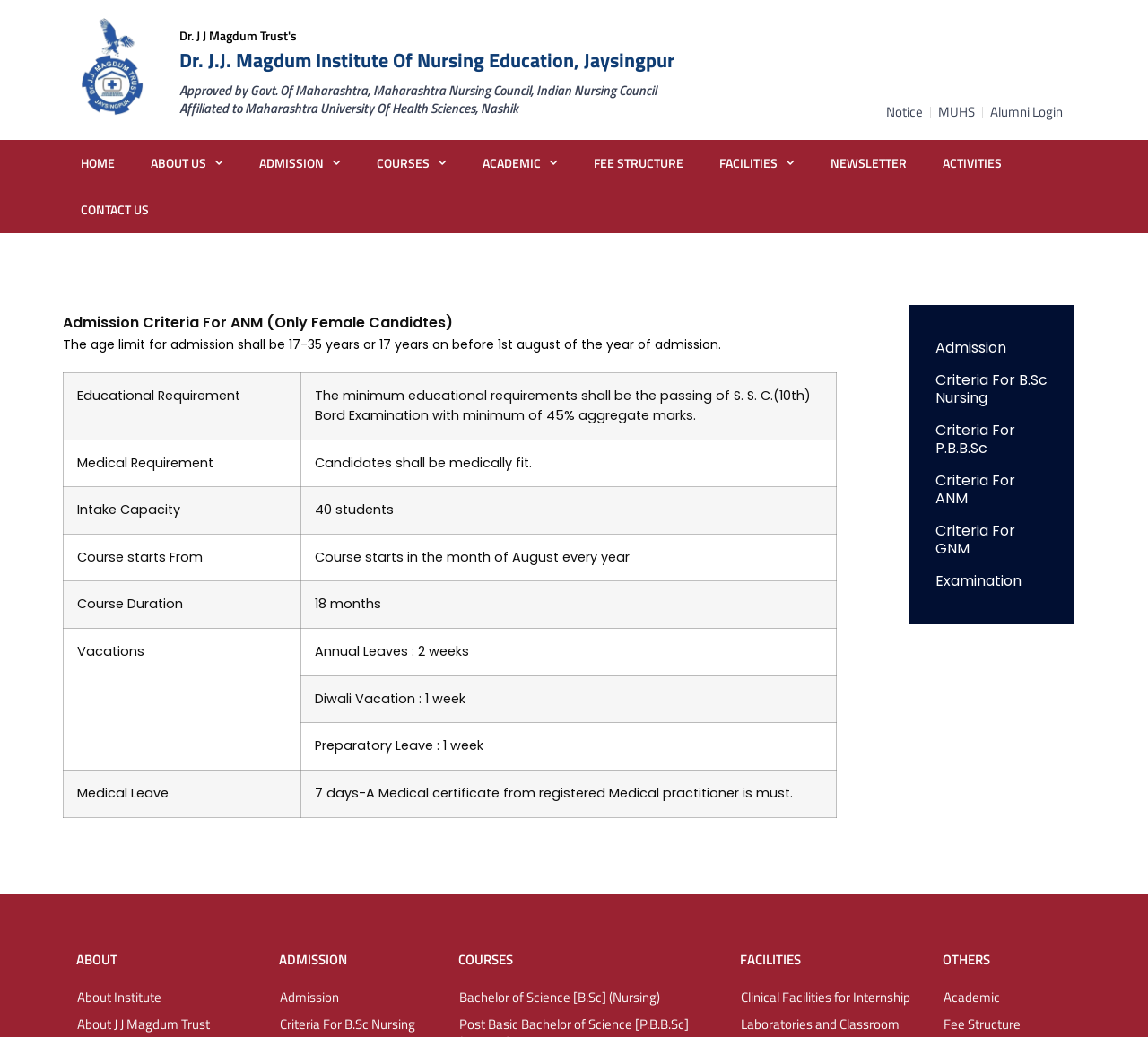Show the bounding box coordinates for the HTML element described as: "parent_node: KITCHEN FITTERS".

None